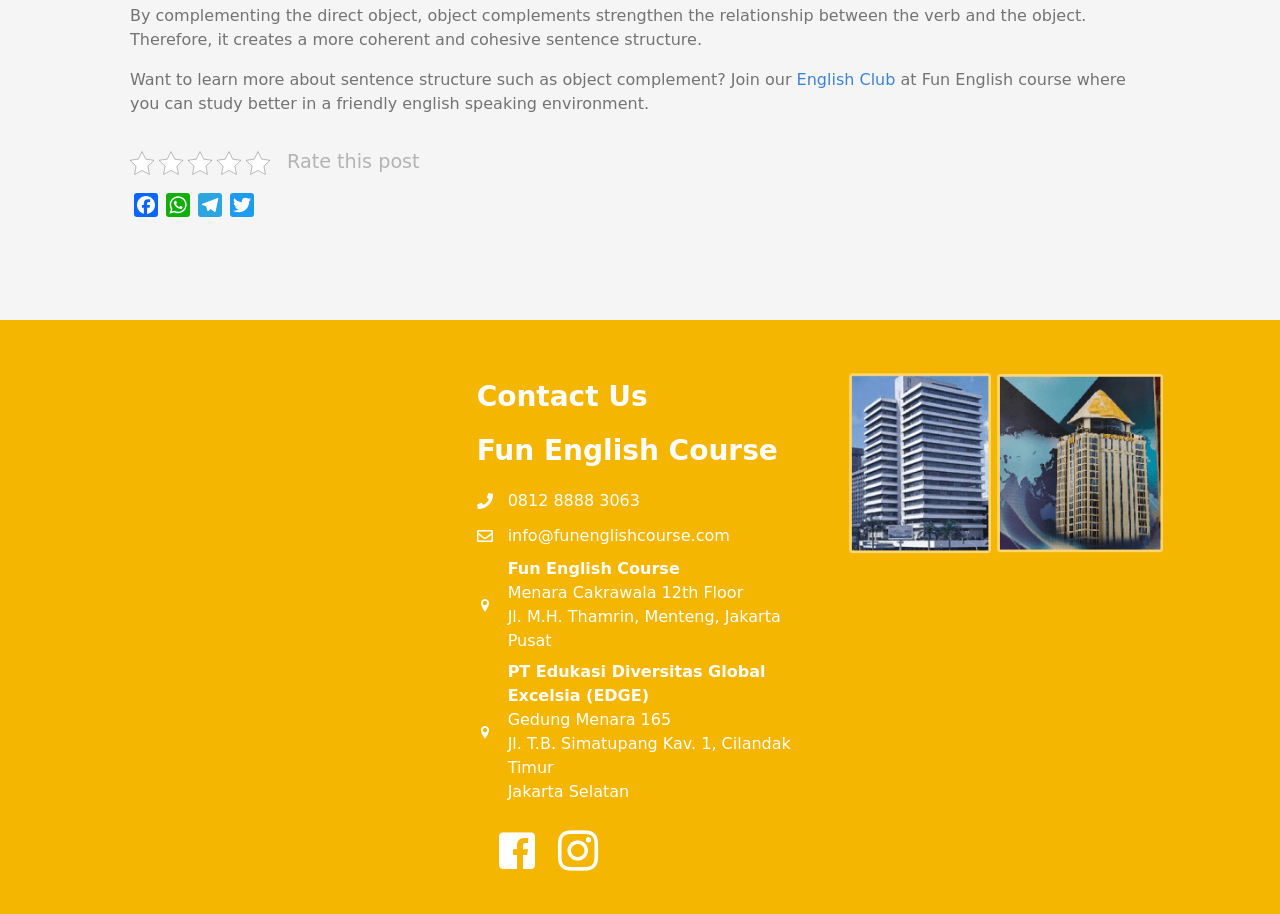Please locate the bounding box coordinates of the element that needs to be clicked to achieve the following instruction: "Click the 'Rate this post' button". The coordinates should be four float numbers between 0 and 1, i.e., [left, top, right, bottom].

[0.224, 0.164, 0.328, 0.19]